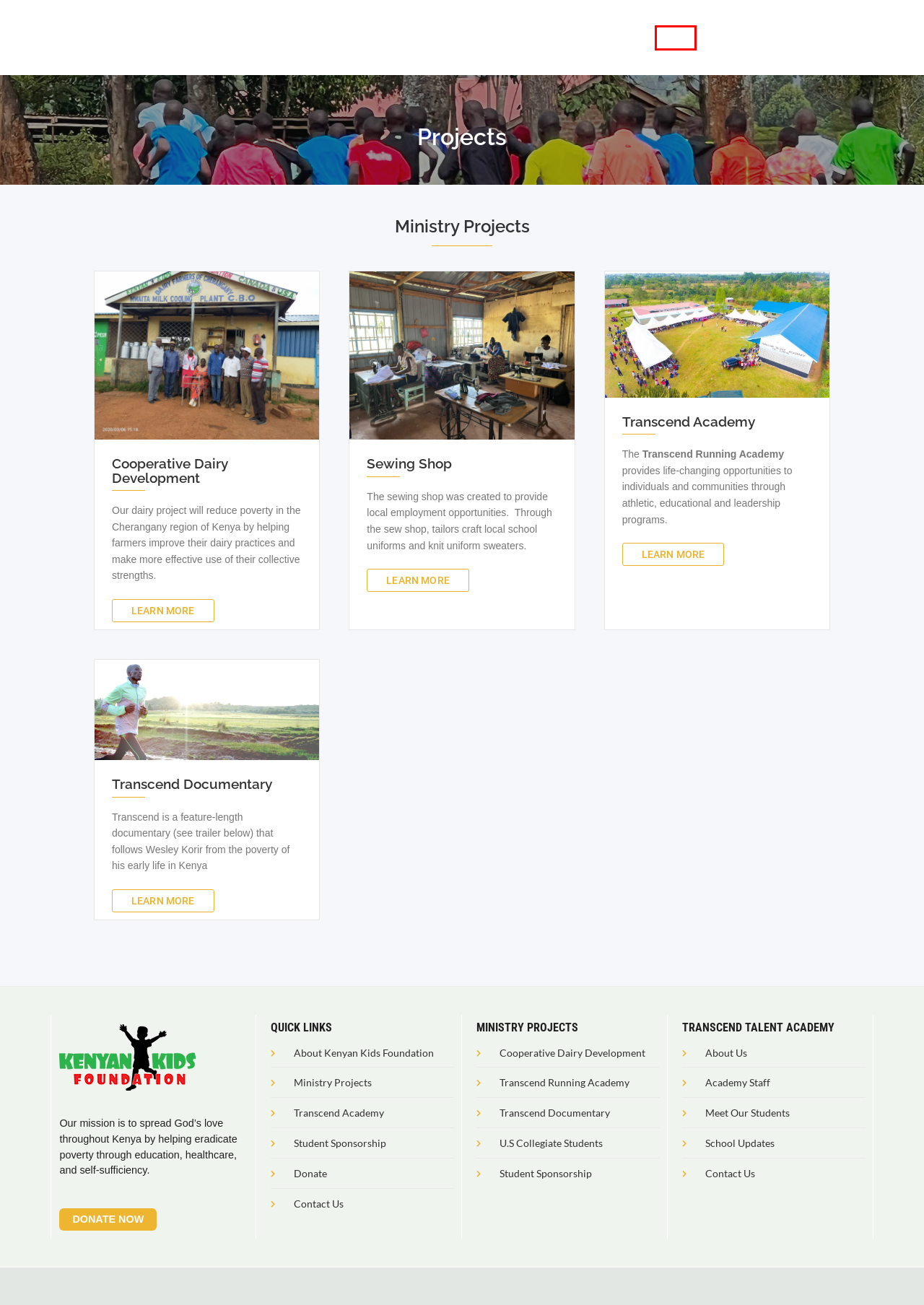Examine the screenshot of a webpage with a red rectangle bounding box. Select the most accurate webpage description that matches the new webpage after clicking the element within the bounding box. Here are the candidates:
A. Transcend Talent Academy – Kenyan Kids Foundation
B. Sewing Shop – Kenyan Kids Foundation
C. Contact Us – Kenyan Kids Foundation
D. Co-operative Dairy Development – Kenyan Kids Foundation
E. Student Sponsorship – Kenyan Kids Foundation
F. Donate – Kenyan Kids Foundation
G. U.S Collegiate Students – Kenyan Kids Foundation
H. Transcend Documentary – Kenyan Kids Foundation

F